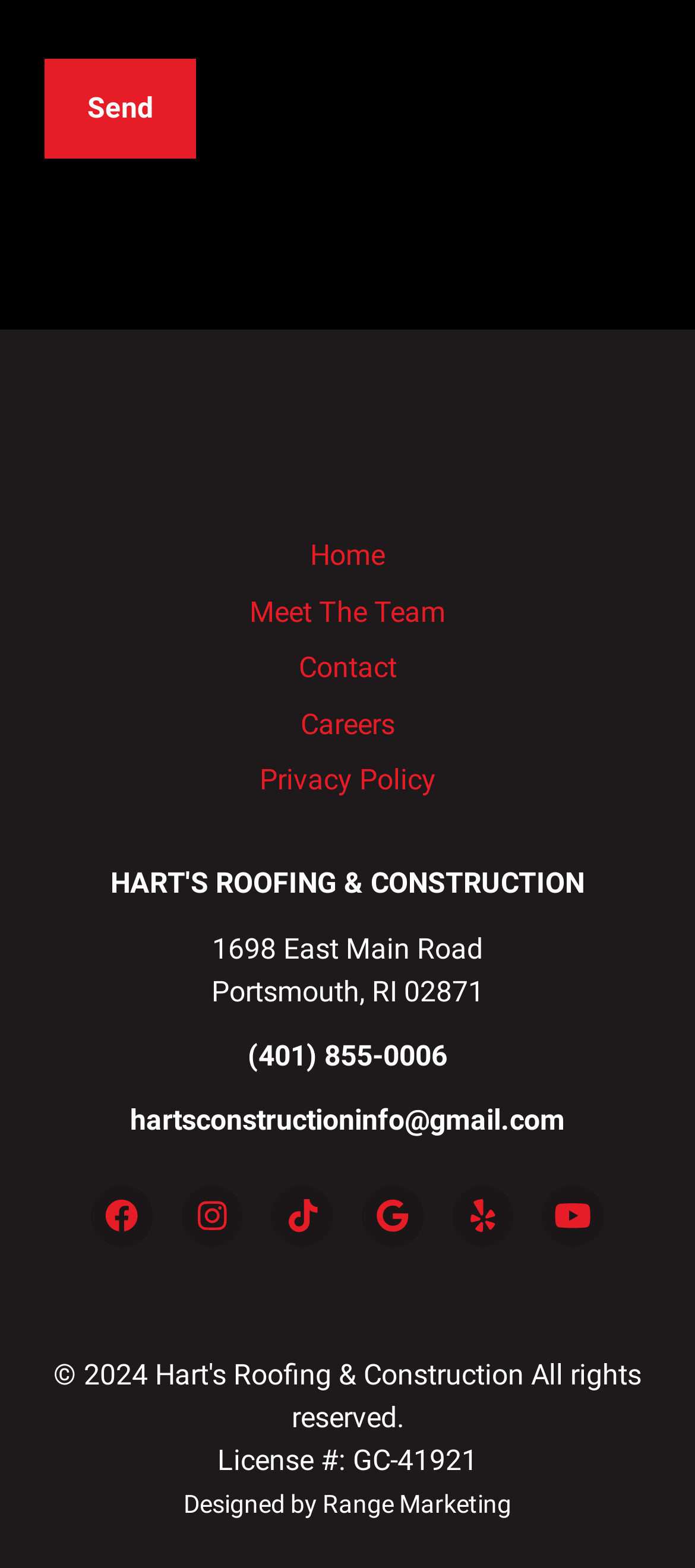Specify the bounding box coordinates of the element's area that should be clicked to execute the given instruction: "Contact us". The coordinates should be four float numbers between 0 and 1, i.e., [left, top, right, bottom].

[0.429, 0.415, 0.571, 0.436]